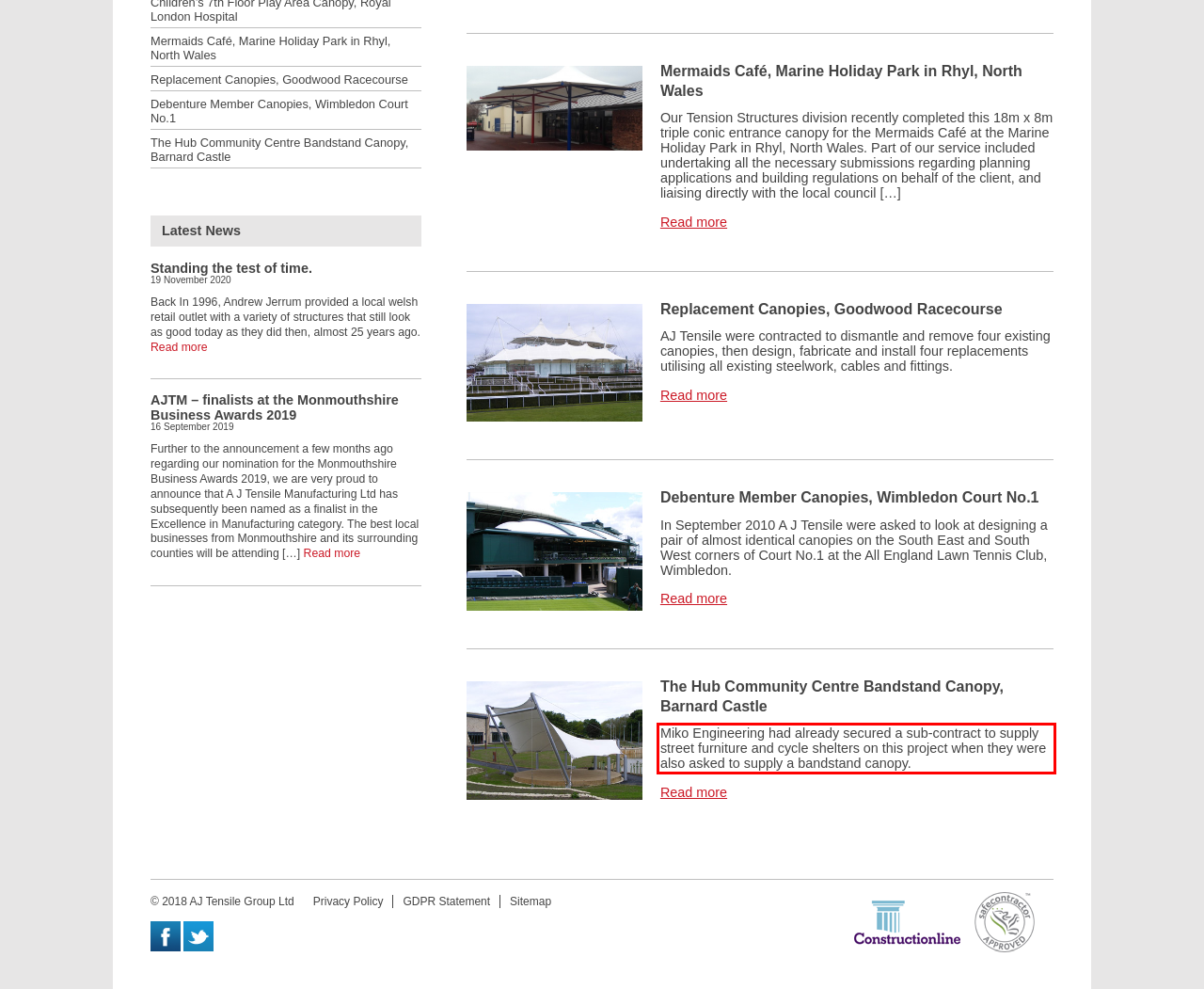Please use OCR to extract the text content from the red bounding box in the provided webpage screenshot.

Miko Engineering had already secured a sub-contract to supply street furniture and cycle shelters on this project when they were also asked to supply a bandstand canopy.